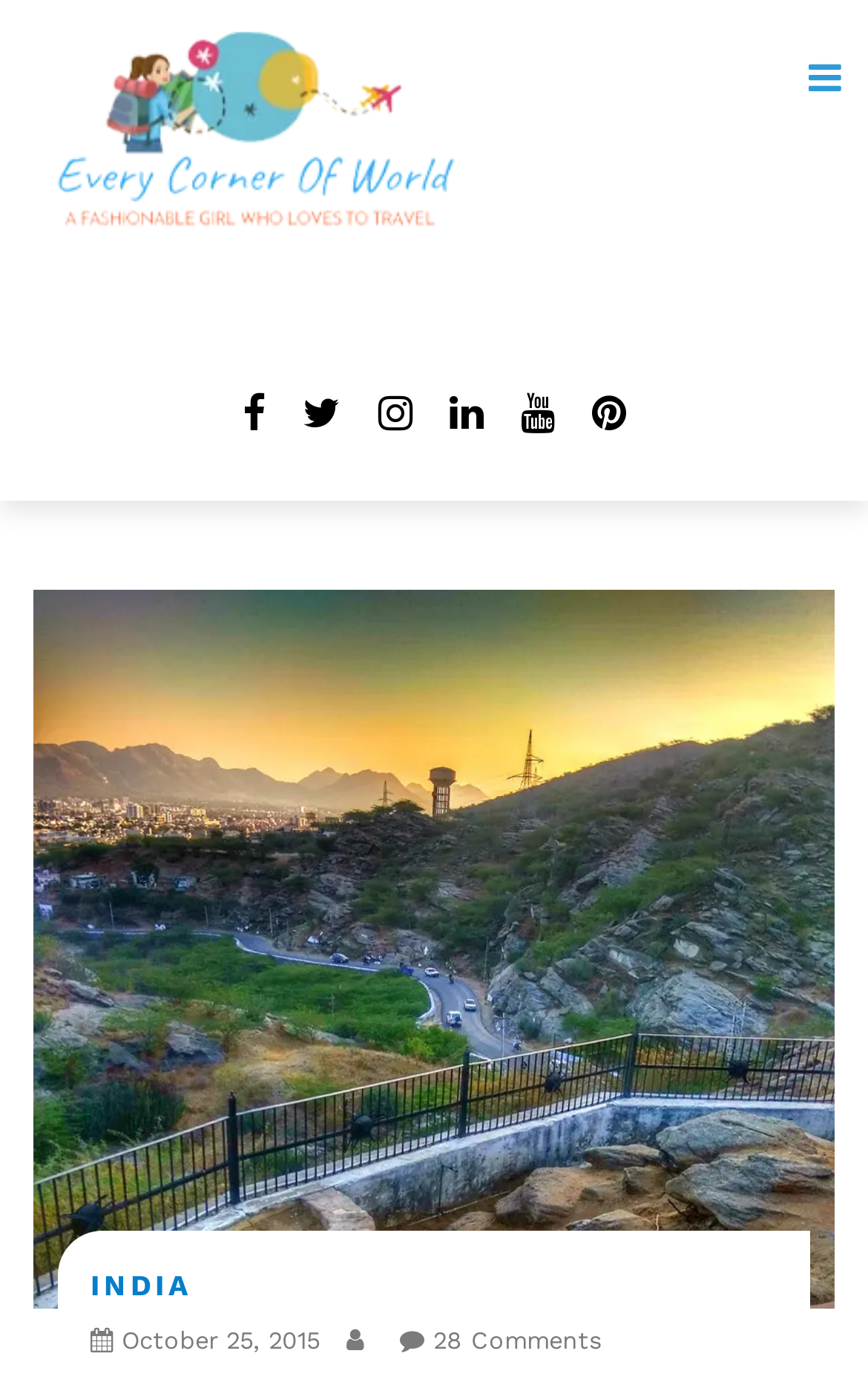Elaborate on the different components and information displayed on the webpage.

The webpage is about Ajmer Sharif, a place where mysticism and religion come together. At the top left corner, there is a logo of Everycorner, accompanied by social media links to Facebook, Twitter, Instagram, LinkedIn, YouTube, and Pinterest. 

Below the logo, there is a section with a heading "Enjoy this blog? Please spread the word :)" followed by links to RSS, Follow by Email, Facebook, and other social media platforms. 

On the right side of the page, there are several sections with links to India, a date "October 25, 2015", and a comment section with 28 comments. 

The main content of the webpage is divided into several sections, each with a layout table containing links to social media platforms, such as Facebook, Twitter, YouTube, Pinterest, and LinkedIn, accompanied by their respective icons. There are also links to "Visit Us", "Follow Me", "Tweet", and "Share" scattered throughout the page.